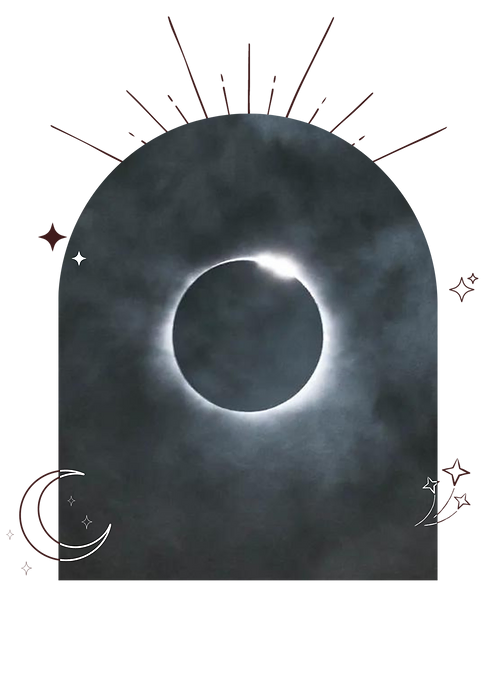What do the radiating lines symbolize?
Please provide a detailed and thorough answer to the question.

The radiating lines extending from the top of the arch symbolize the glowing rays of the sun attempting to break through the moon's obstruction during the solar eclipse.